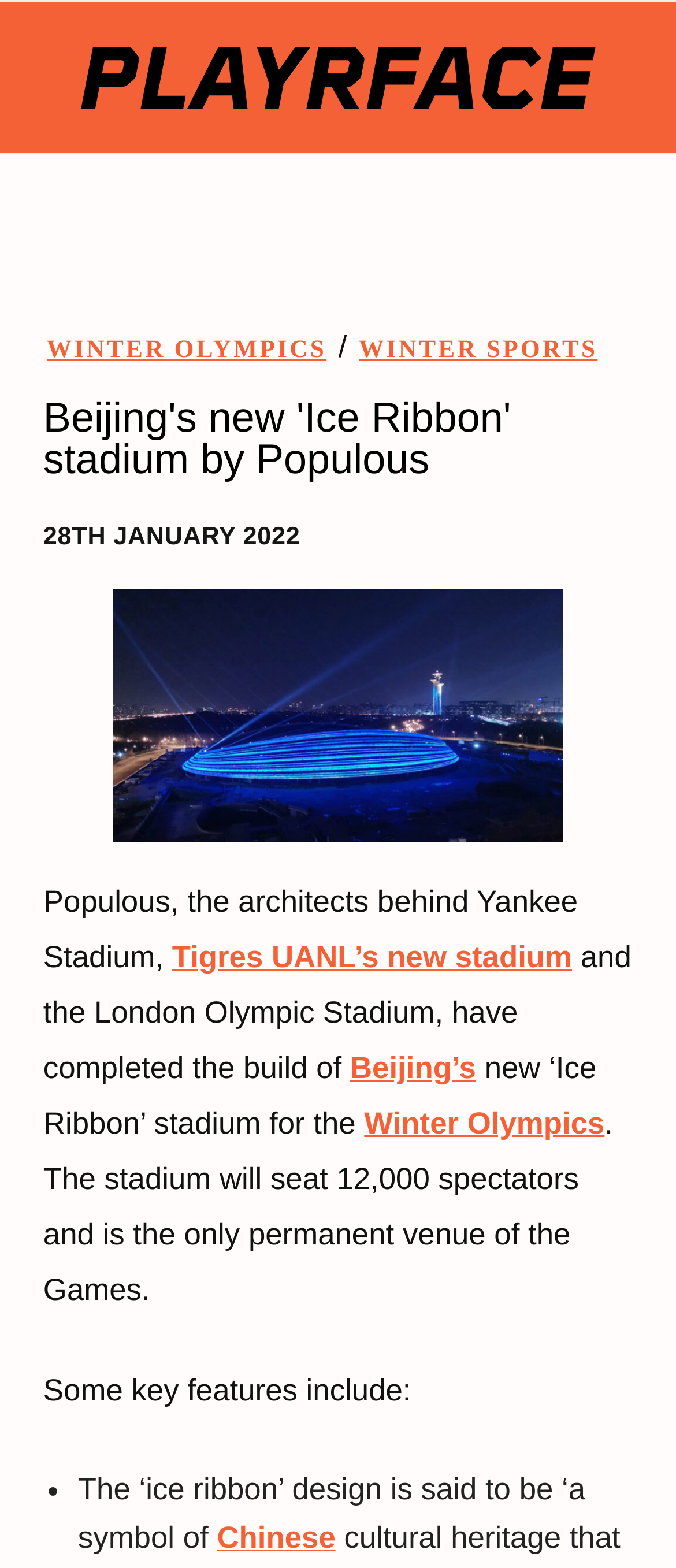What is the significance of the 'ice ribbon' design?
Refer to the image and give a detailed answer to the question.

The significance of the 'ice ribbon' design is mentioned in the text 'The ‘ice ribbon’ design is said to be ‘a symbol of Chinese...'.